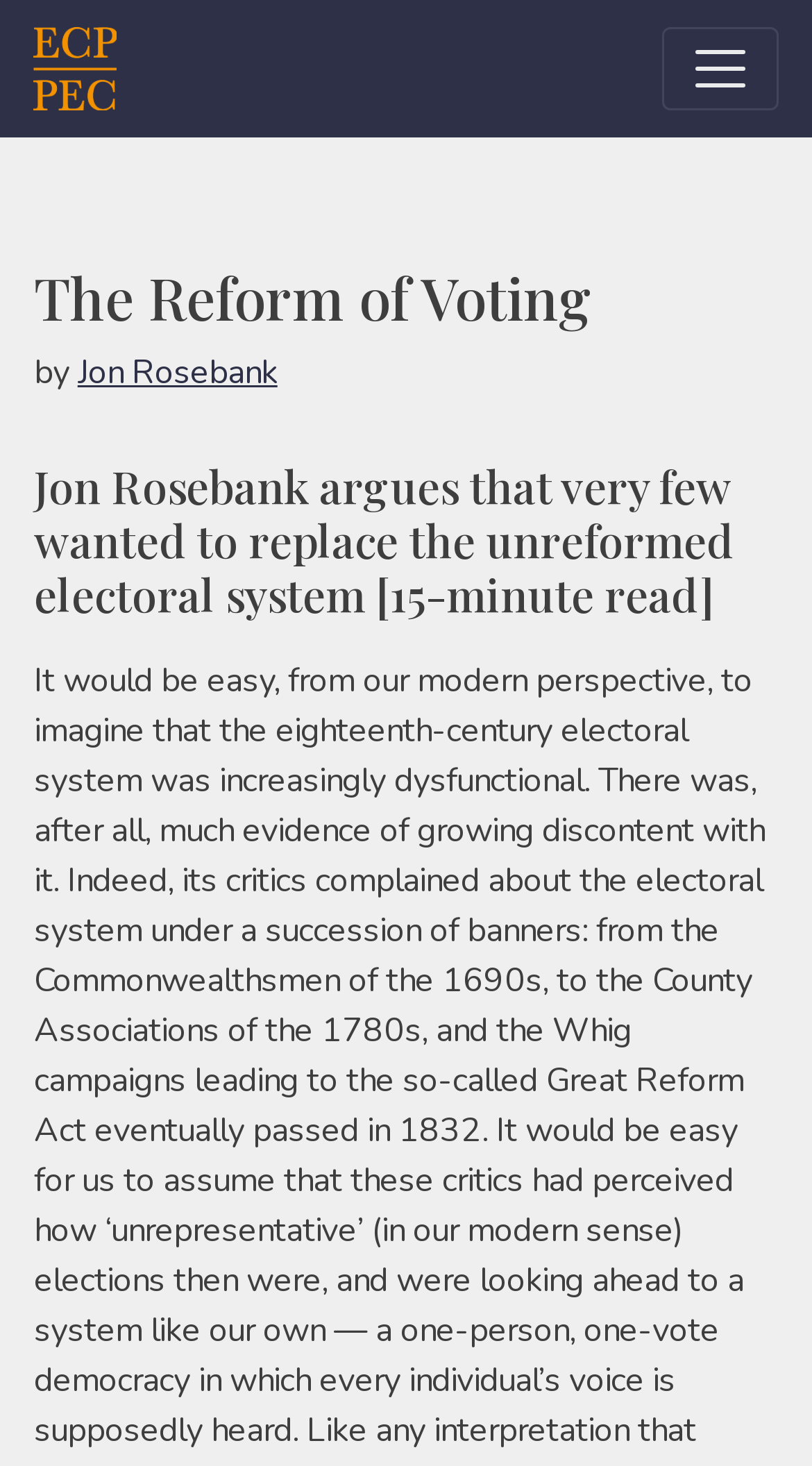Identify and extract the main heading from the webpage.

The Reform of Voting